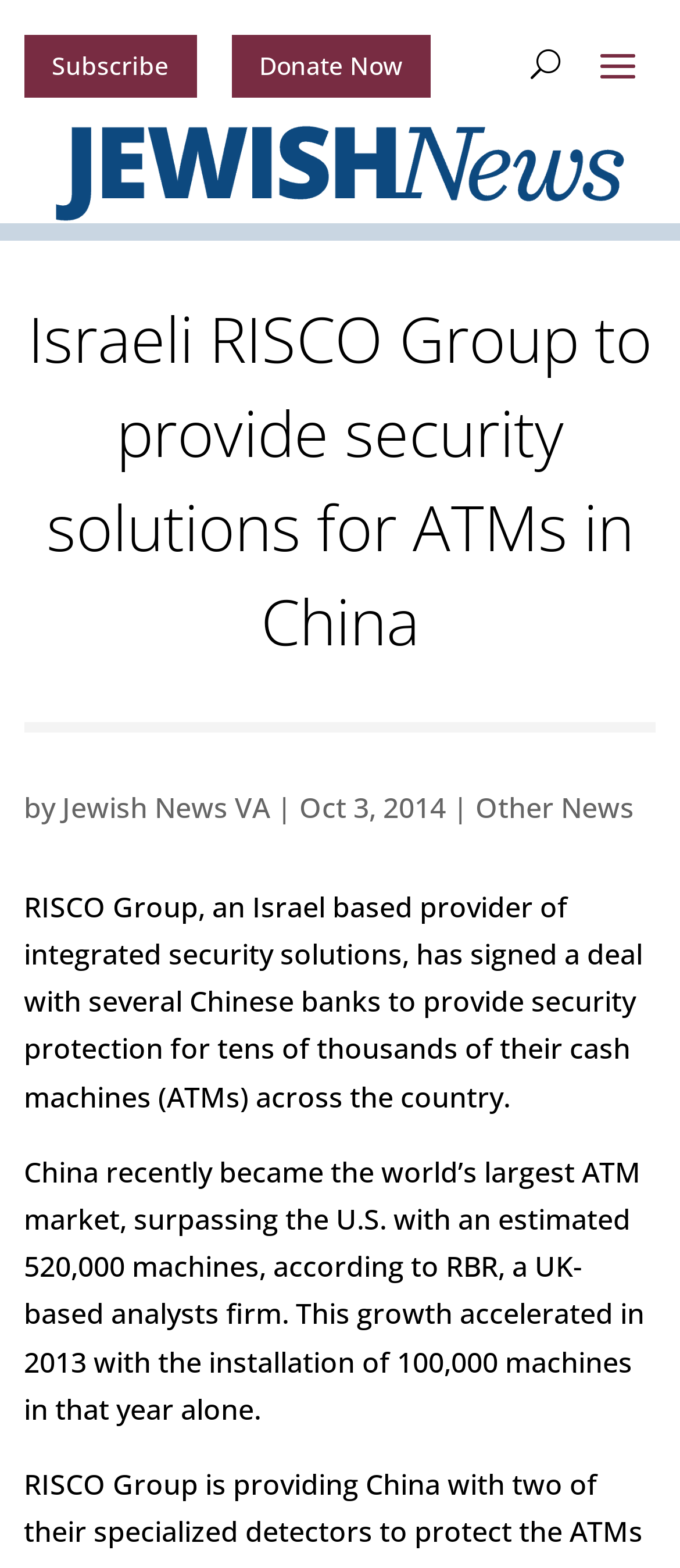Given the element description: "Subscribe", predict the bounding box coordinates of this UI element. The coordinates must be four float numbers between 0 and 1, given as [left, top, right, bottom].

[0.035, 0.022, 0.289, 0.062]